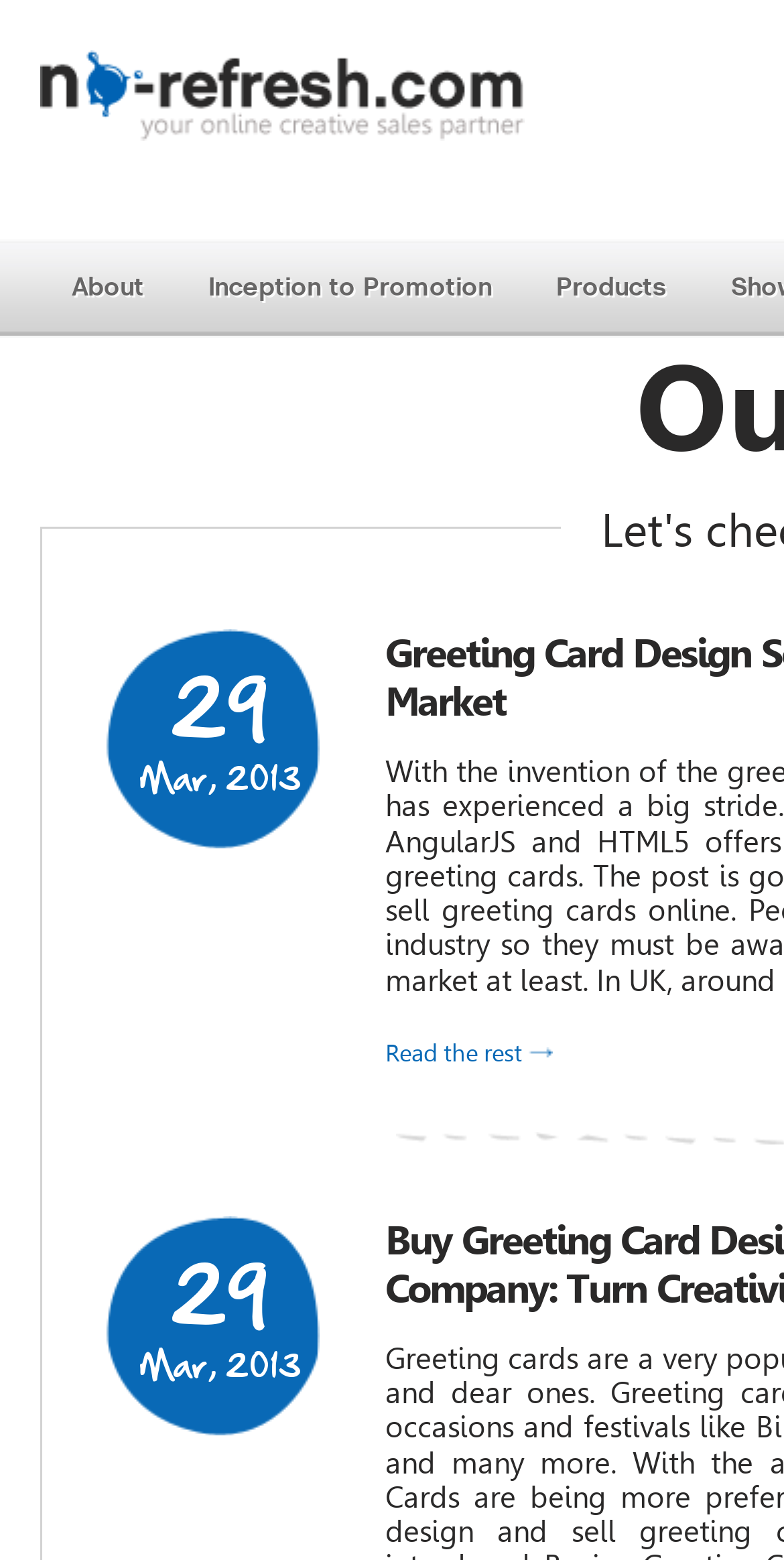From the webpage screenshot, predict the bounding box coordinates (top-left x, top-left y, bottom-right x, bottom-right y) for the UI element described here: Contact Us

None